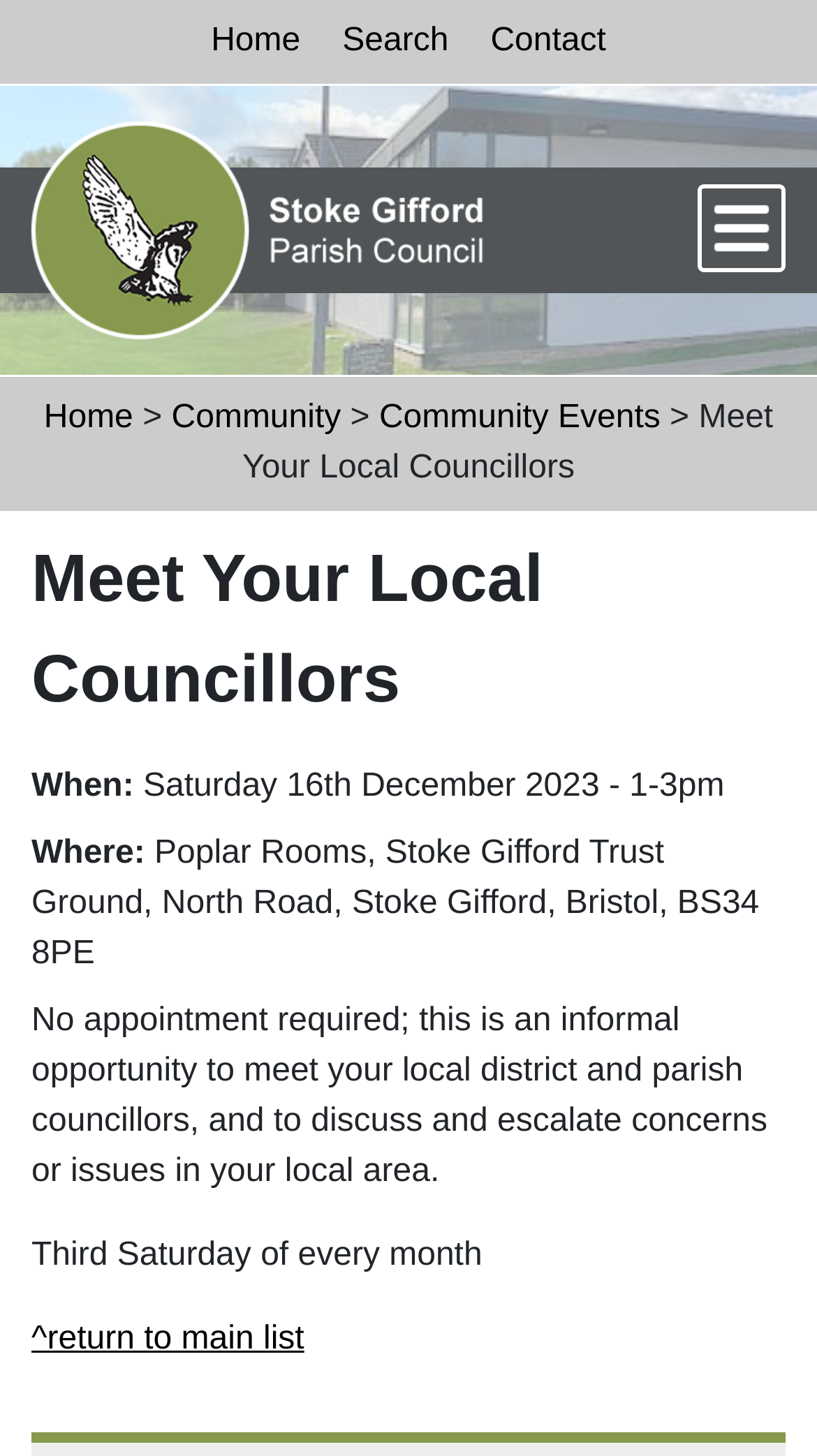Detail the features and information presented on the webpage.

This webpage is about an event called "Meet Your Local Councillors". At the top, there is a navigation bar with links to "Skip to Content", "Home", "Search", and "Contact". Below the navigation bar, there is a Stoke Gifford Parish Council logo, which is an image. 

To the right of the logo, there is a main navigation toggle button. Below the logo, there is a breadcrumb navigation section with links to "Home", "Community", and "Community Events". 

The main content of the webpage starts with a heading "Meet Your Local Councillors". Below the heading, there are several sections of text. The first section indicates the date and time of the event, which is Saturday 16th December 2023 from 1-3pm. 

The second section indicates the location of the event, which is Poplar Rooms, Stoke Gifford Trust Ground, North Road, Stoke Gifford, Bristol, BS34 8PE. 

The third section provides a description of the event, stating that no appointment is required and that it is an informal opportunity to meet local district and parish councillors, discuss and escalate concerns or issues in the local area. 

Finally, there is a note that the event occurs on the third Saturday of every month, and a link to return to the main list.